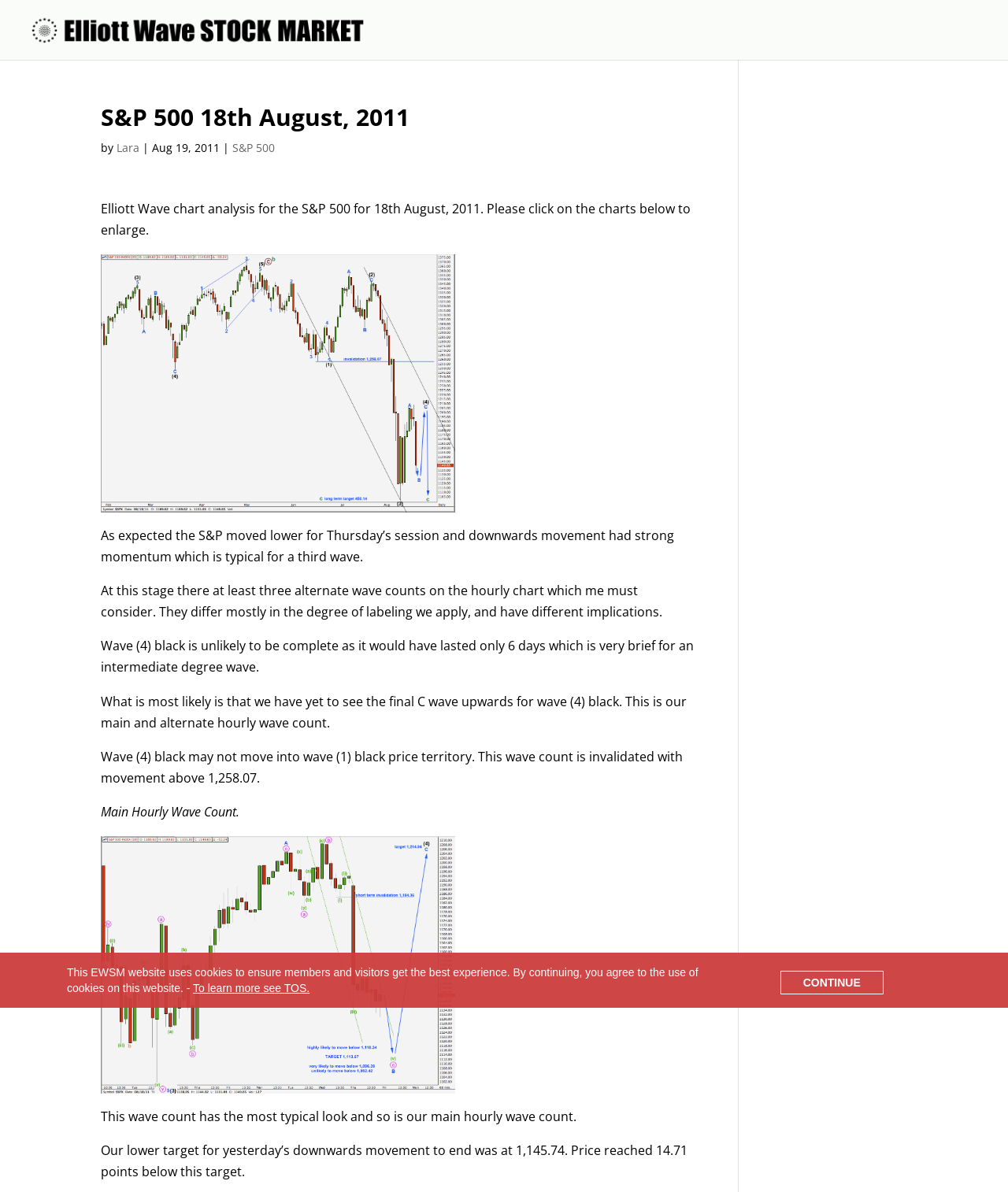What is the date of the S&P 500 analysis? Based on the screenshot, please respond with a single word or phrase.

Aug 19, 2011